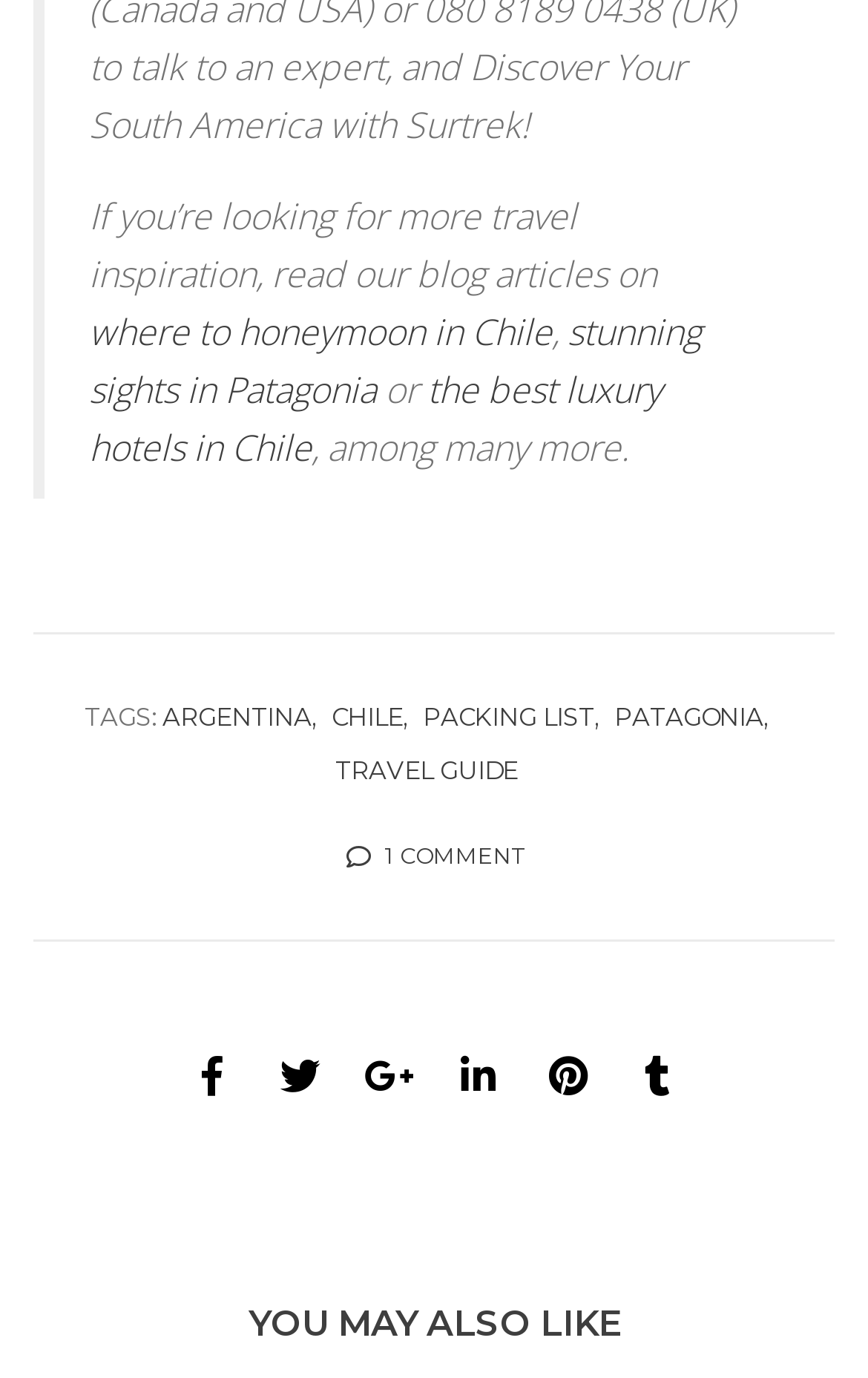Please use the details from the image to answer the following question comprehensively:
What is the purpose of the links provided?

The links provided, such as 'where to honeymoon in Chile' and 'stunning sights in Patagonia', suggest that they are meant to provide travel inspiration and ideas to readers.